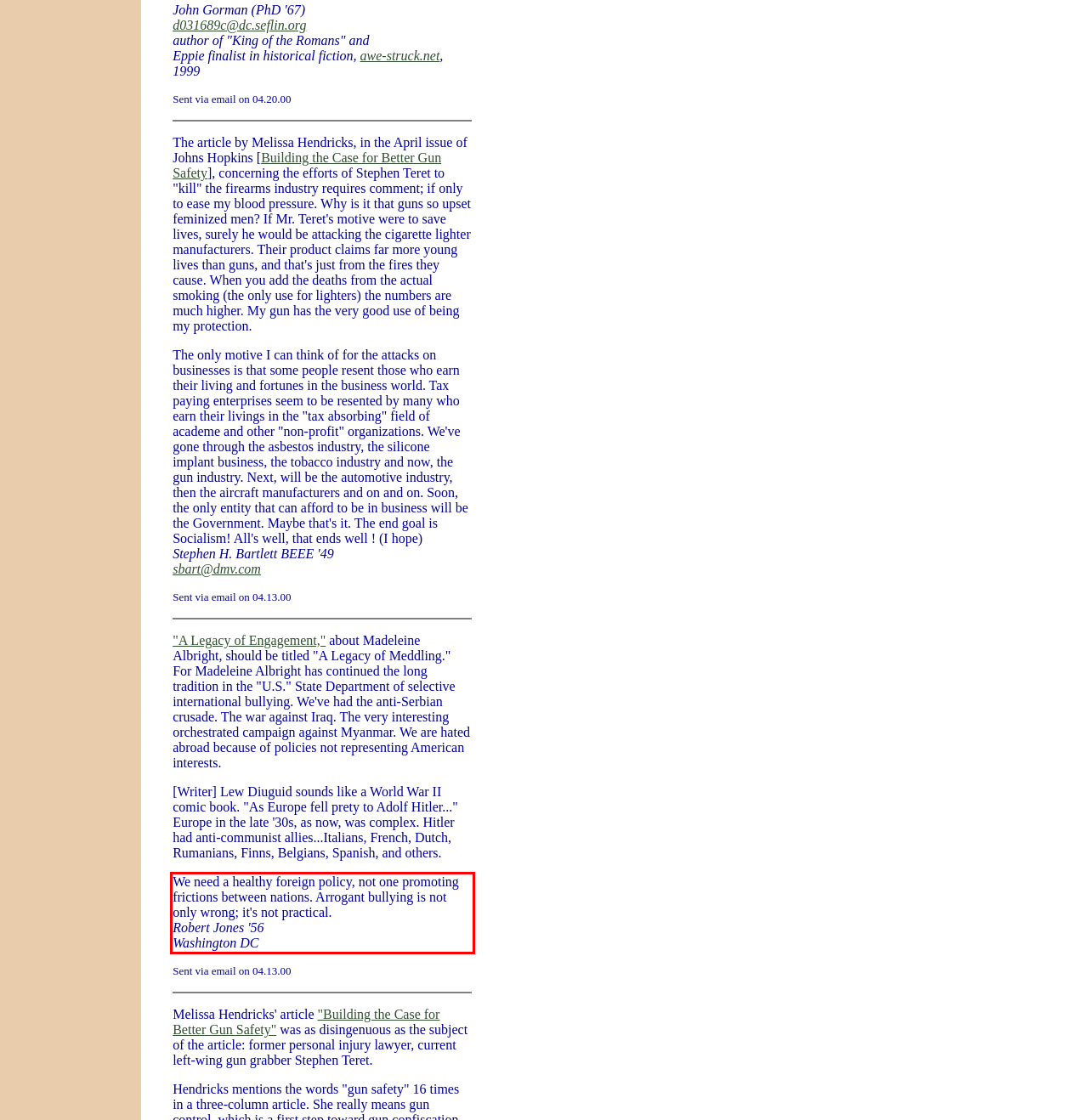Locate the red bounding box in the provided webpage screenshot and use OCR to determine the text content inside it.

We need a healthy foreign policy, not one promoting frictions between nations. Arrogant bullying is not only wrong; it's not practical. Robert Jones '56 Washington DC